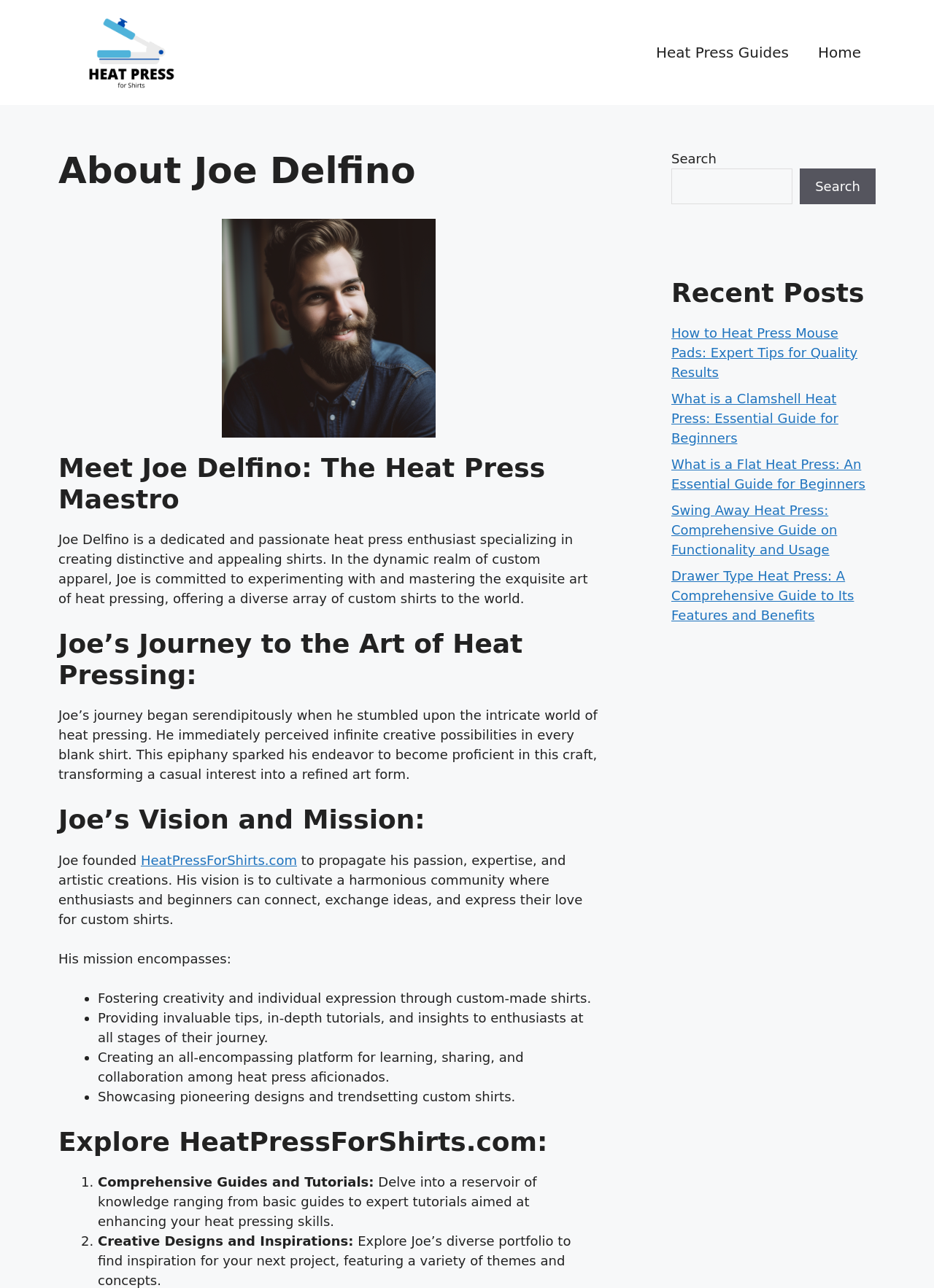Based on the element description: "Search", identify the UI element and provide its bounding box coordinates. Use four float numbers between 0 and 1, [left, top, right, bottom].

[0.856, 0.131, 0.938, 0.158]